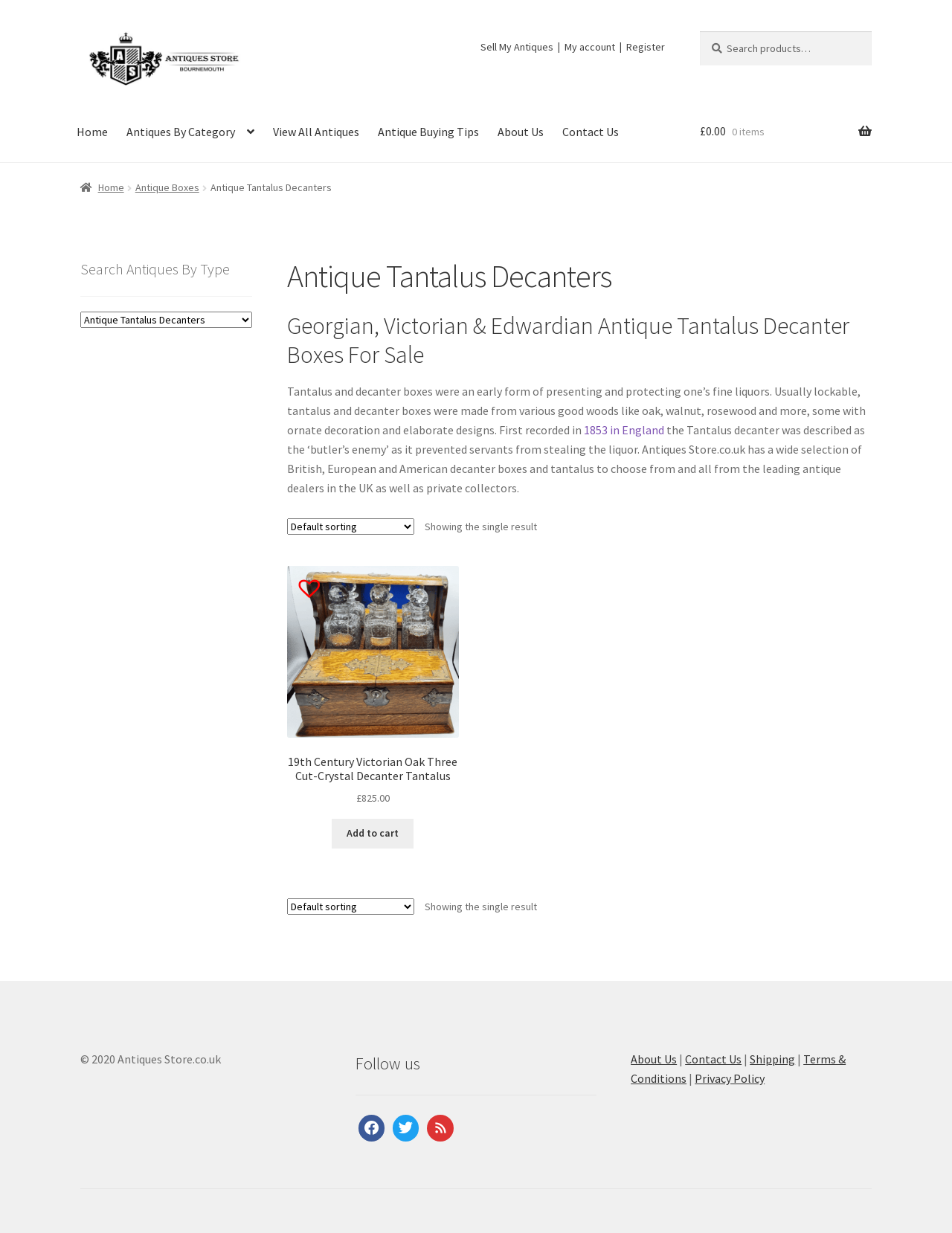Generate the text content of the main heading of the webpage.

Antique Tantalus Decanters